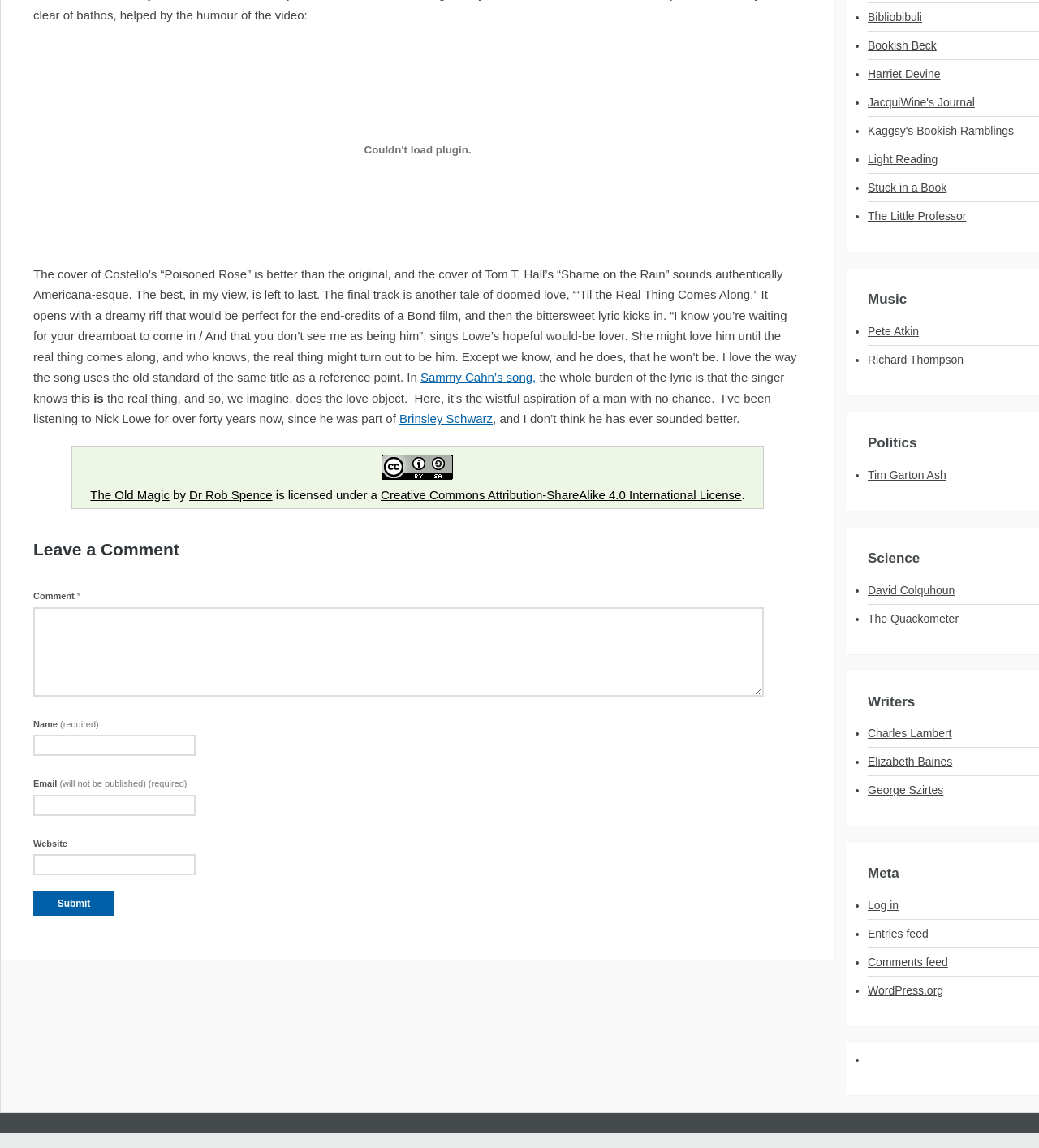What is the license under which the article is licensed?
Based on the image, answer the question with a single word or brief phrase.

CC BY-SA 4.0